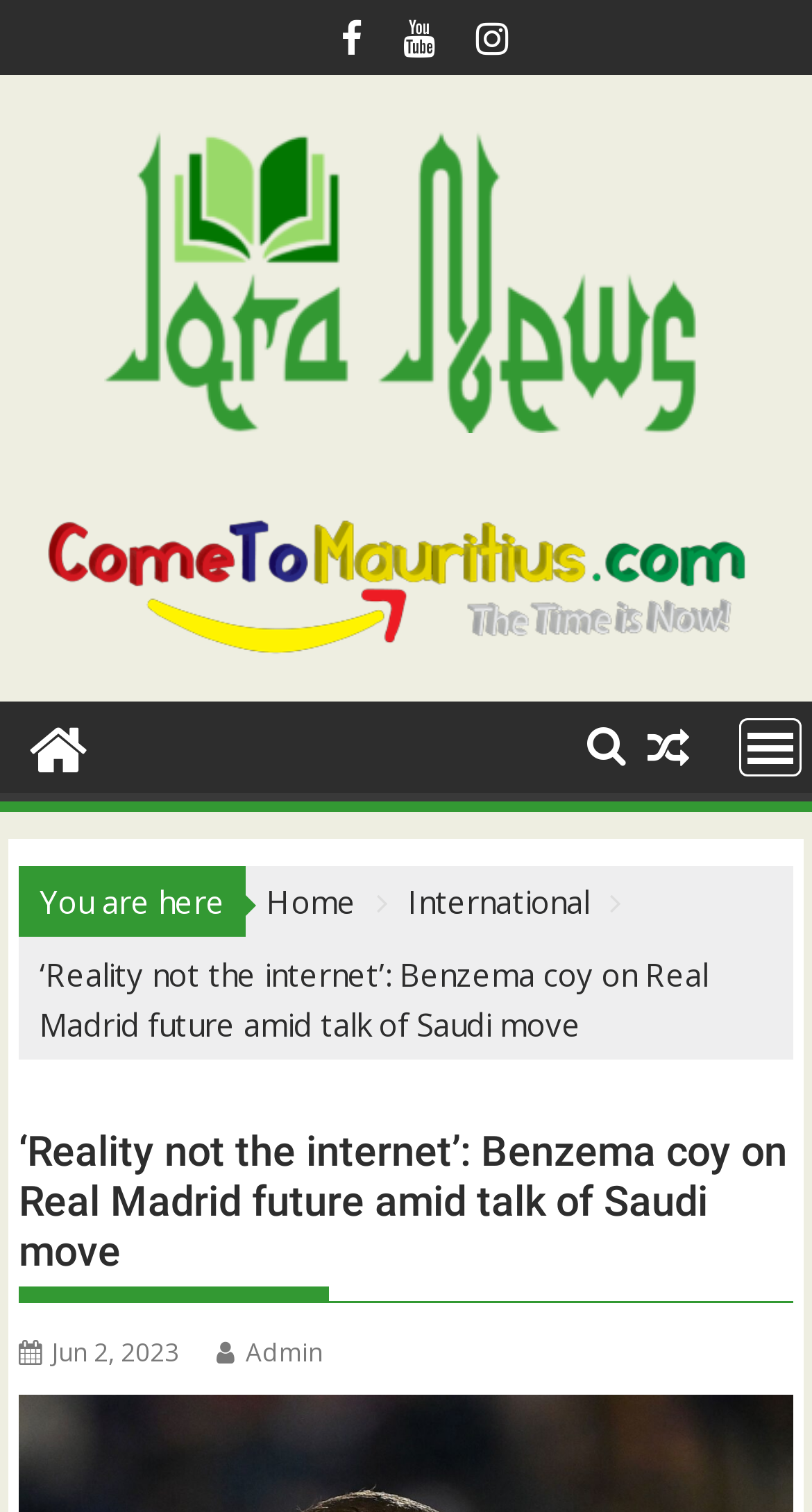Please find the bounding box coordinates of the element that needs to be clicked to perform the following instruction: "Read the article about Benzema". The bounding box coordinates should be four float numbers between 0 and 1, represented as [left, top, right, bottom].

[0.048, 0.631, 0.872, 0.691]